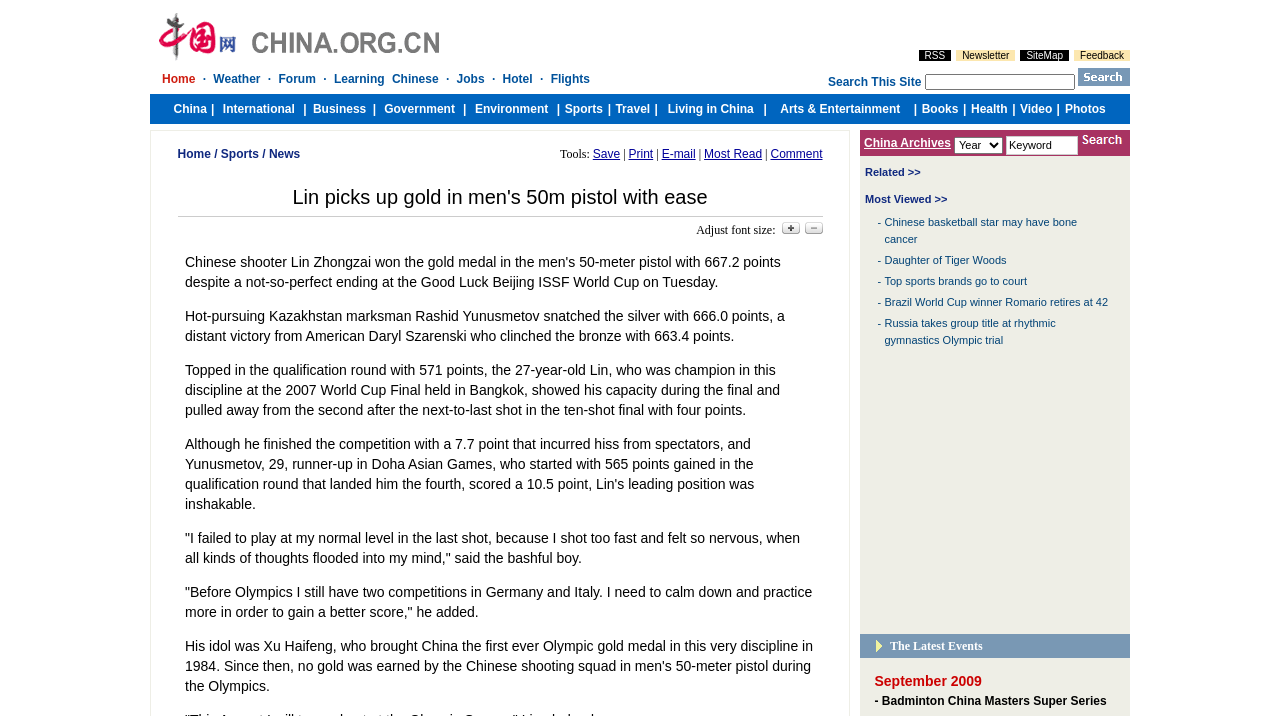What is the main topic of this webpage?
Please give a well-detailed answer to the question.

Based on the webpage structure and content, it appears to be a news webpage focused on sports, with various sections and links related to sports news and articles.